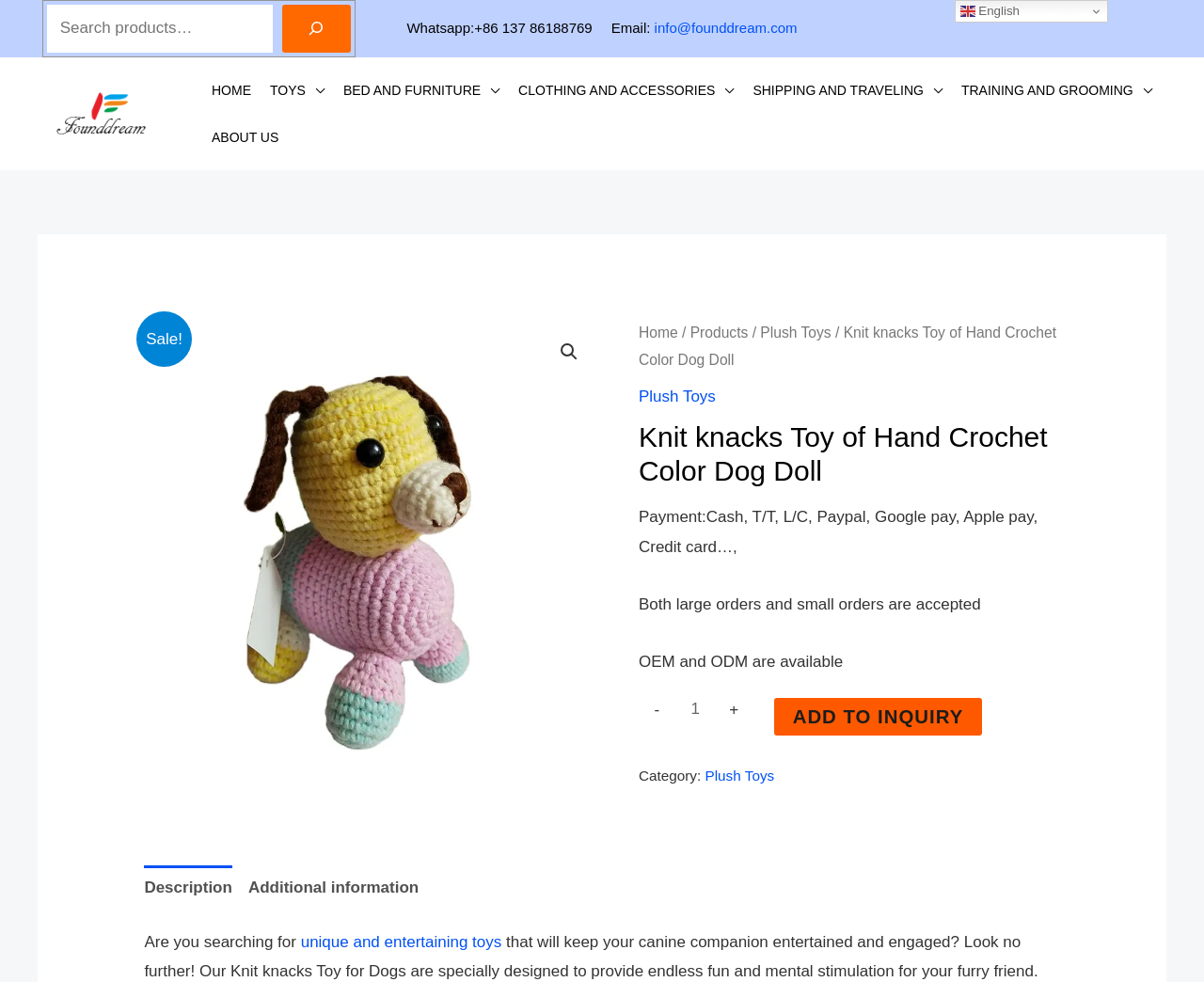Please specify the bounding box coordinates of the region to click in order to perform the following instruction: "View quality wholesale pet supplies".

[0.035, 0.105, 0.152, 0.124]